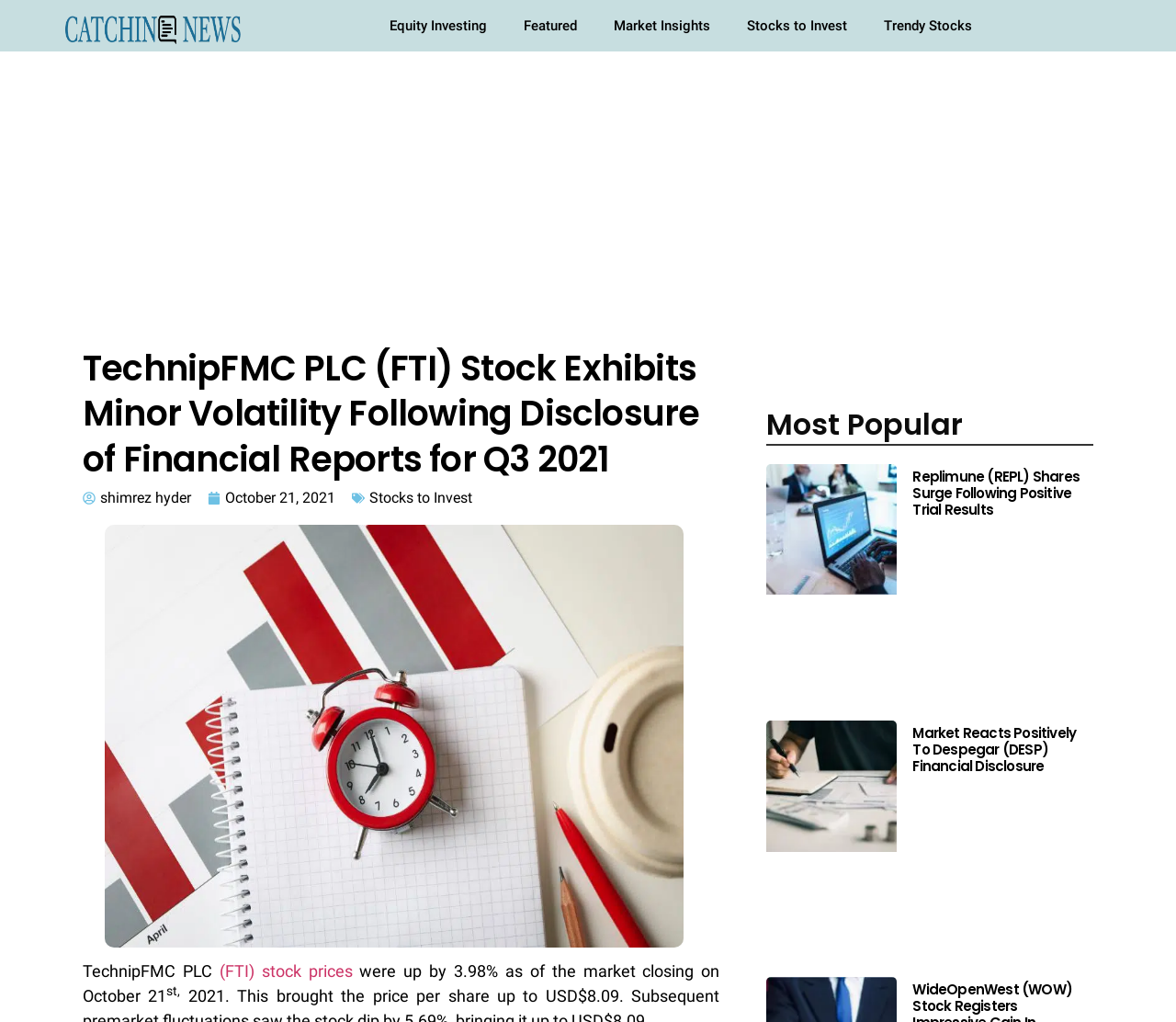Describe all significant elements and features of the webpage.

The webpage is about stock market news and financial reports. At the top, there are five links: "Equity Investing", "Featured", "Market Insights", "Stocks to Invest", and "Trendy Stocks", which are evenly spaced and aligned horizontally. Below these links, there is a heading that reads "TechnipFMC PLC (FTI) Stock Exhibits Minor Volatility Following Disclosure of Financial Reports for Q3 2021". 

To the right of this heading, there are three links: "shimrez hyder", "October 21, 2021", and "Stocks to Invest". The "October 21, 2021" link has a time element associated with it. 

Further down, there is a section that discusses the stock prices of TechnipFMC PLC (FTI), stating that they were up by 3.98% as of the market closing on October 21. 

On the right side of the page, there is a section titled "Most Popular", which contains three articles. The first article has a link to "RGRX stock, Catchingnews" and an associated image. The second article has a heading that reads "Replimune (REPL) Shares Surge Following Positive Trial Results" and a link to the same title. The third article has a heading that reads "Market Reacts Positively To Despegar (DESP) Financial Disclosure" and a link to the same title.